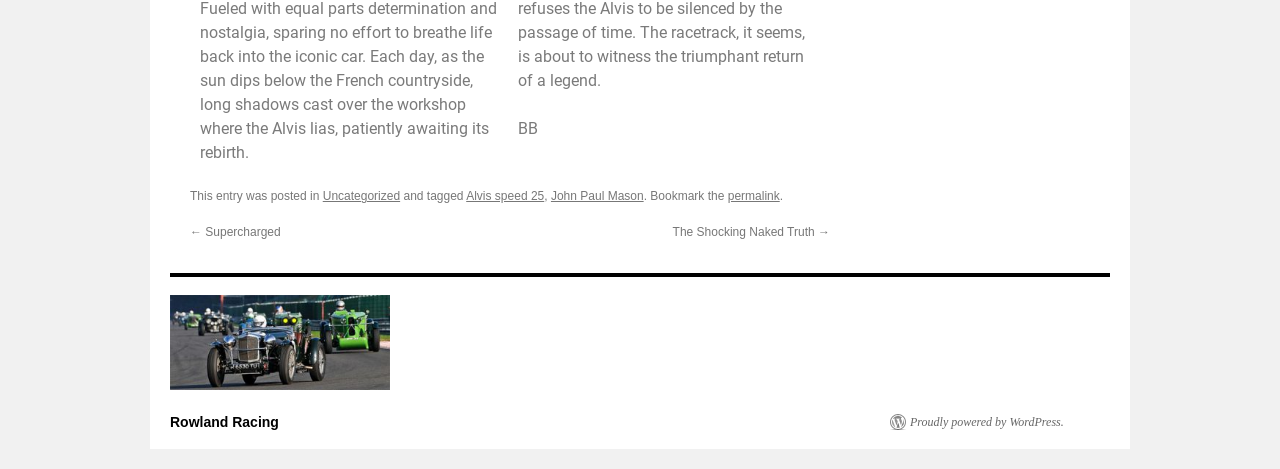Using the information shown in the image, answer the question with as much detail as possible: What is the purpose of the link 'permalink'?

The purpose of the link 'permalink' can be inferred by looking at the surrounding text '. Bookmark the' followed by the link 'permalink', which suggests that the link is used to bookmark the post.